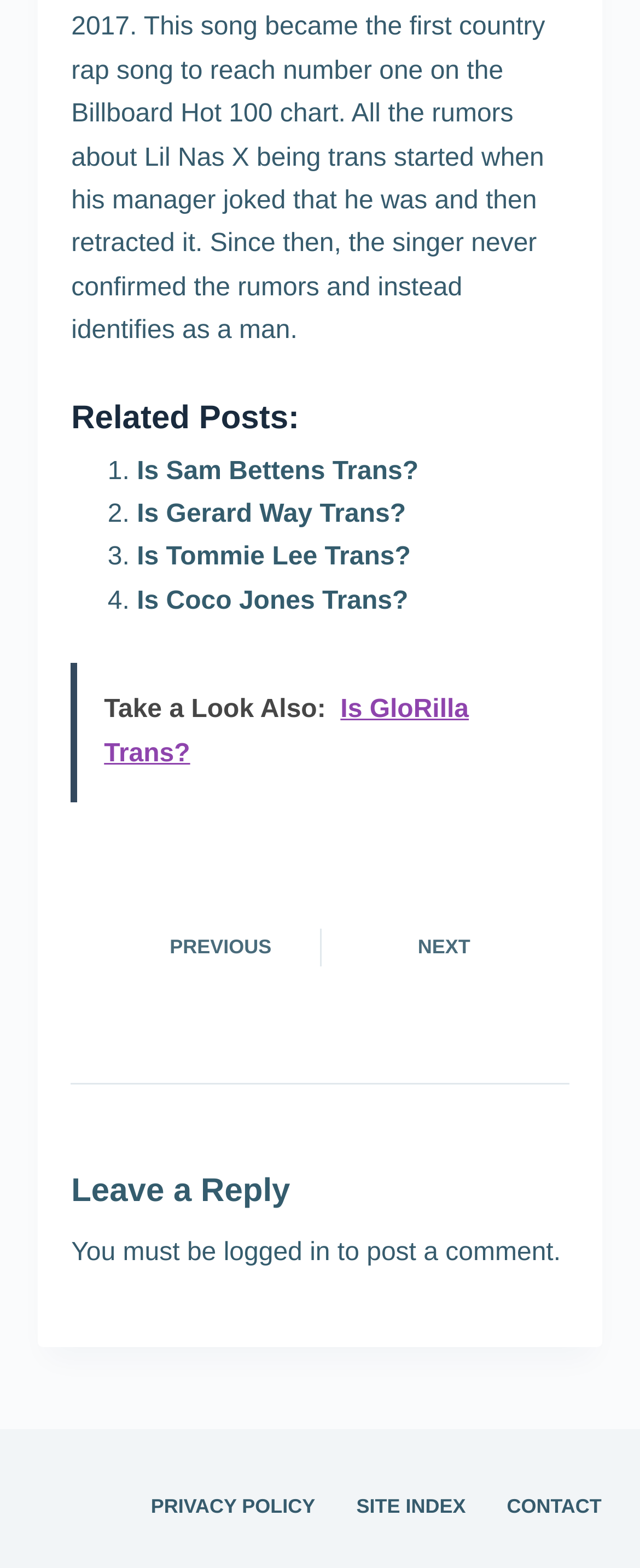What is the navigation element at the bottom of the page?
Using the information from the image, give a concise answer in one word or a short phrase.

Footer Menu